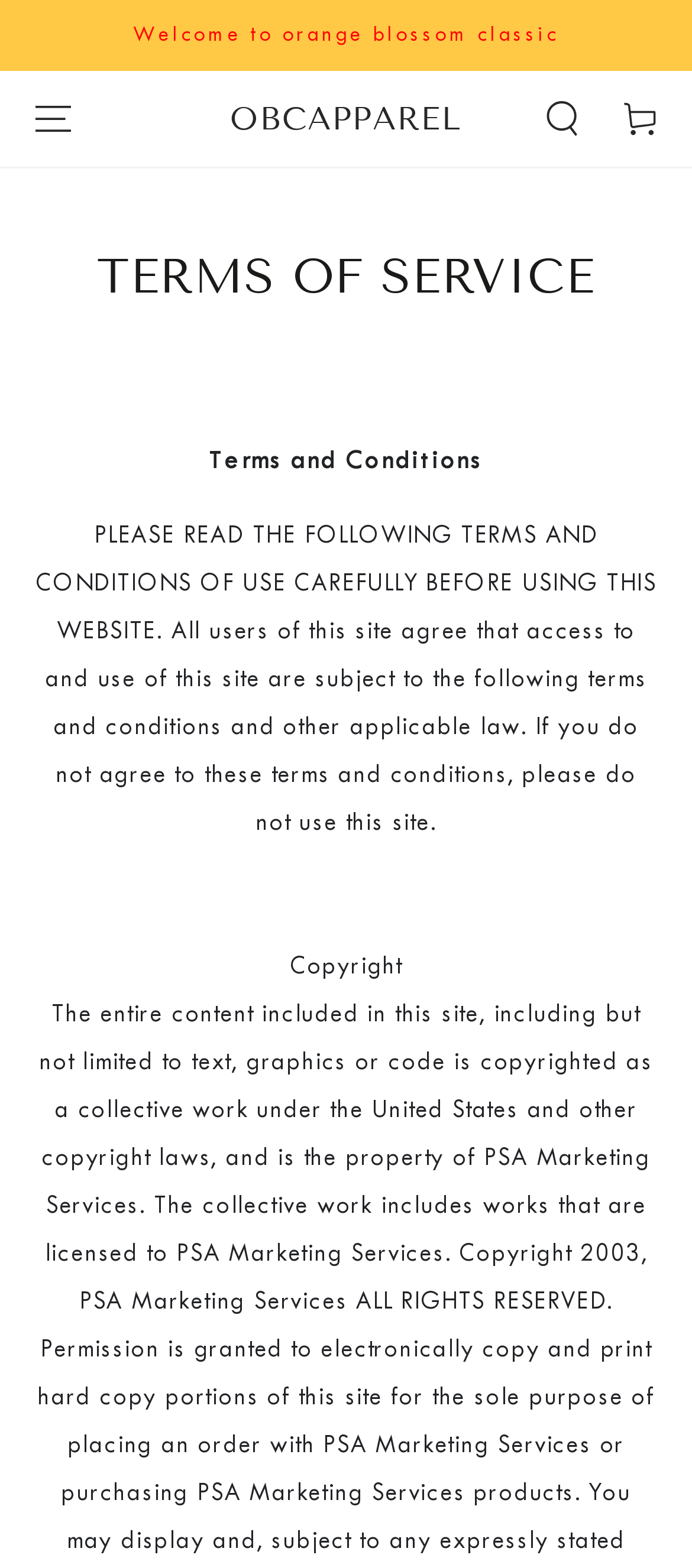What is the call-to-action for first-time users?
Give a comprehensive and detailed explanation for the question.

The webpage has a promotional text 'FIRST TIMER?' followed by a call-to-action to sign up and get 10% off the first order. This suggests that the website is encouraging first-time users to sign up and take advantage of the discount.